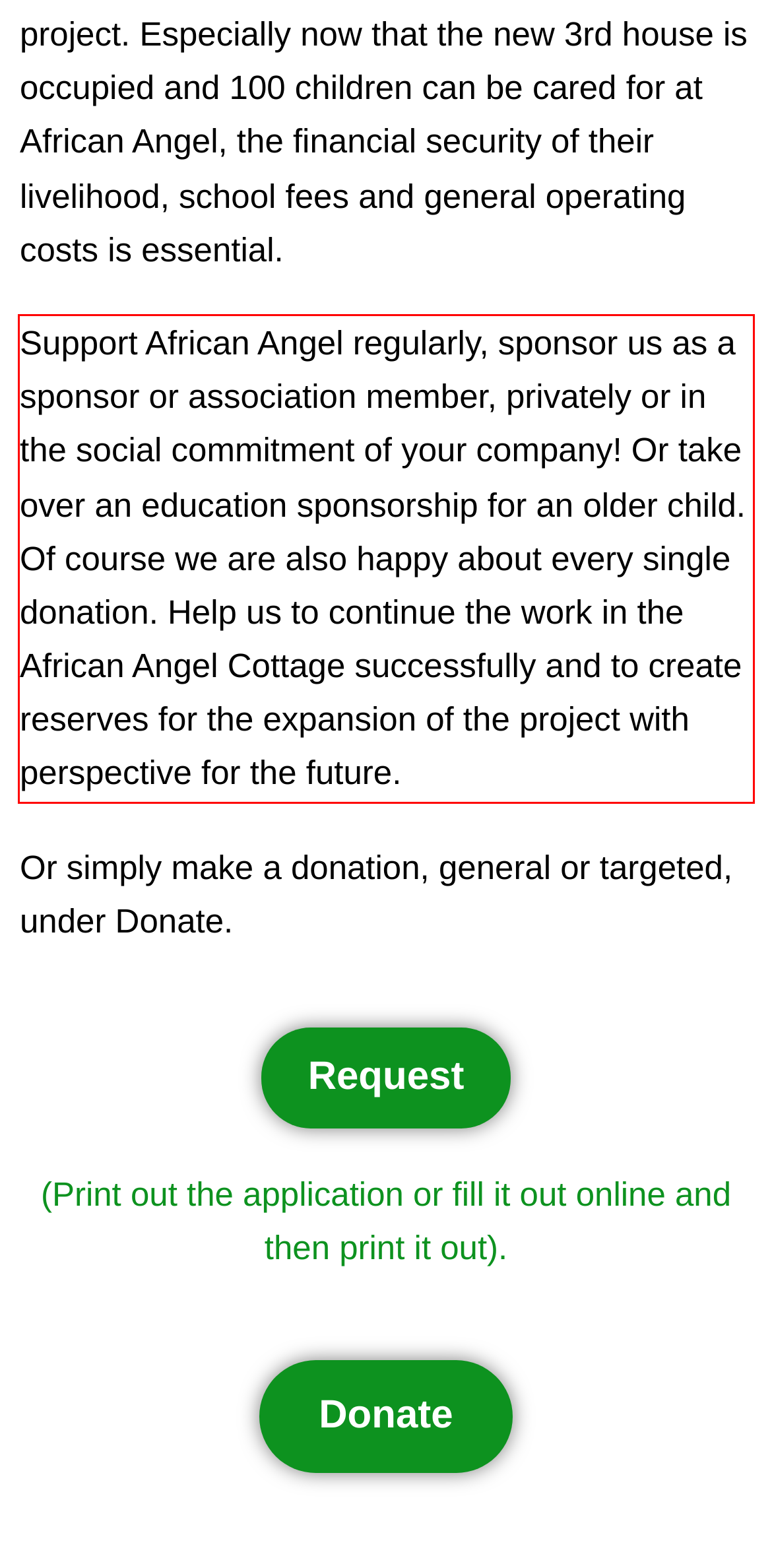Please look at the webpage screenshot and extract the text enclosed by the red bounding box.

Support African Angel regularly, sponsor us as a sponsor or association member, privately or in the social commitment of your company! Or take over an education sponsorship for an older child. Of course we are also happy about every single donation. Help us to continue the work in the African Angel Cottage successfully and to create reserves for the expansion of the project with perspective for the future.